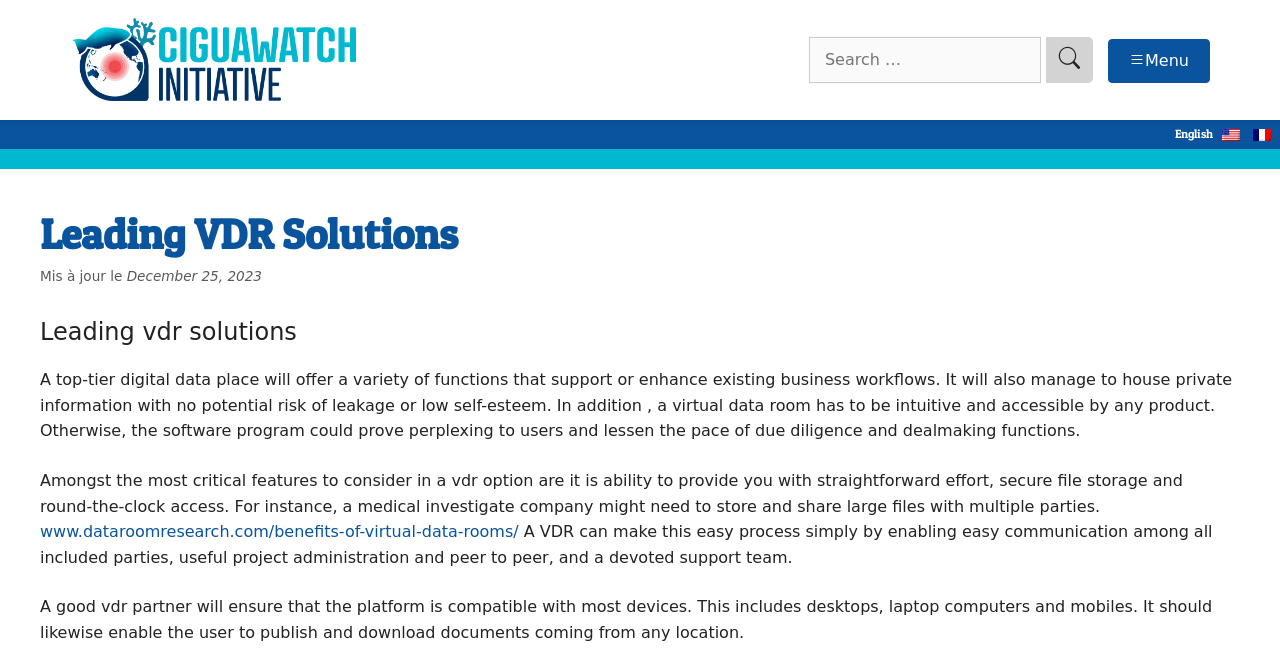Provide a single word or phrase answer to the question: 
What is the date mentioned in the webpage?

December 25, 2023